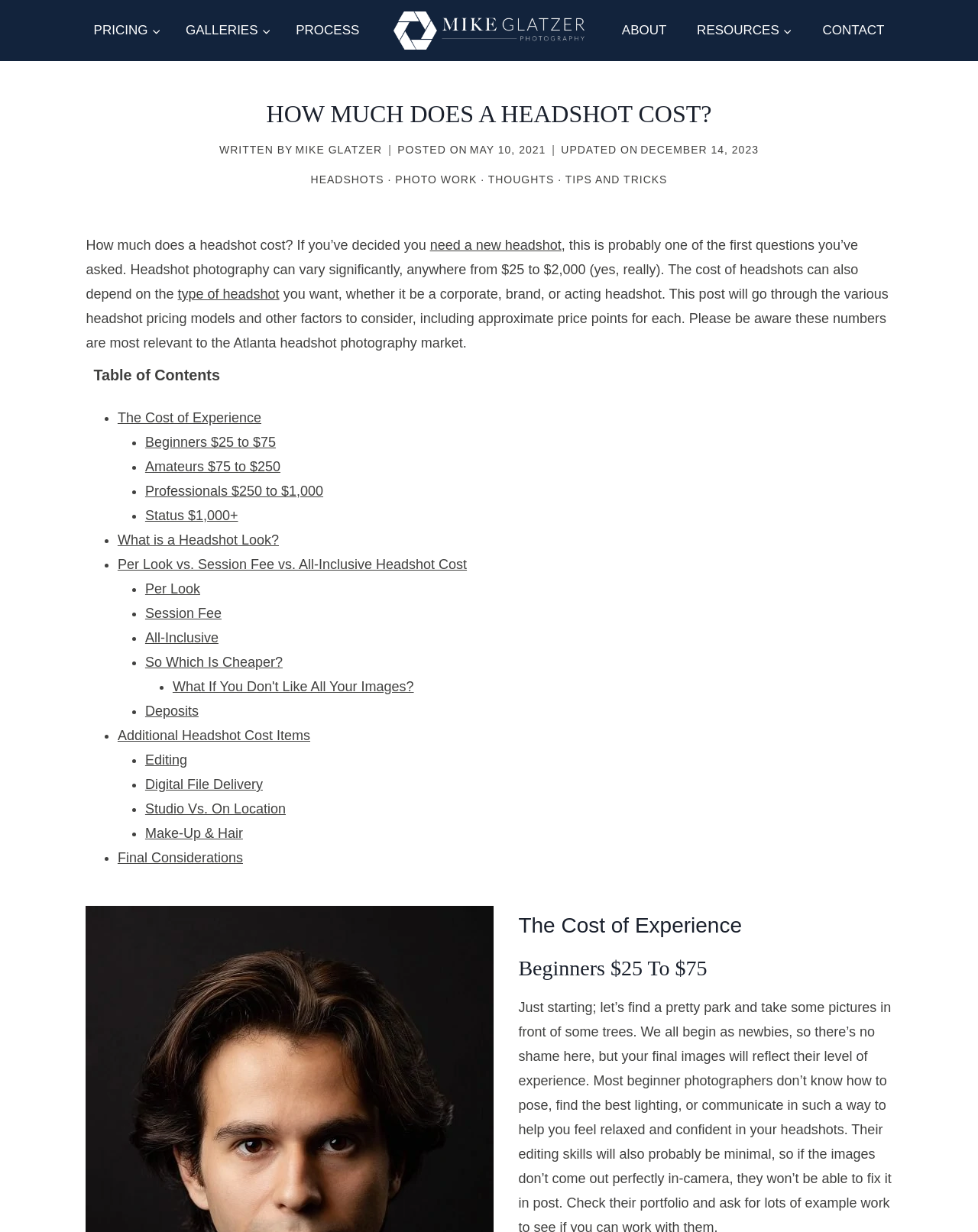What is the range of costs for amateur headshot photographers?
Utilize the image to construct a detailed and well-explained answer.

According to the webpage, amateur headshot photographers typically charge between $75 and $250. This range is mentioned in the section 'Amateurs $75 to $250', which is part of the table of contents.